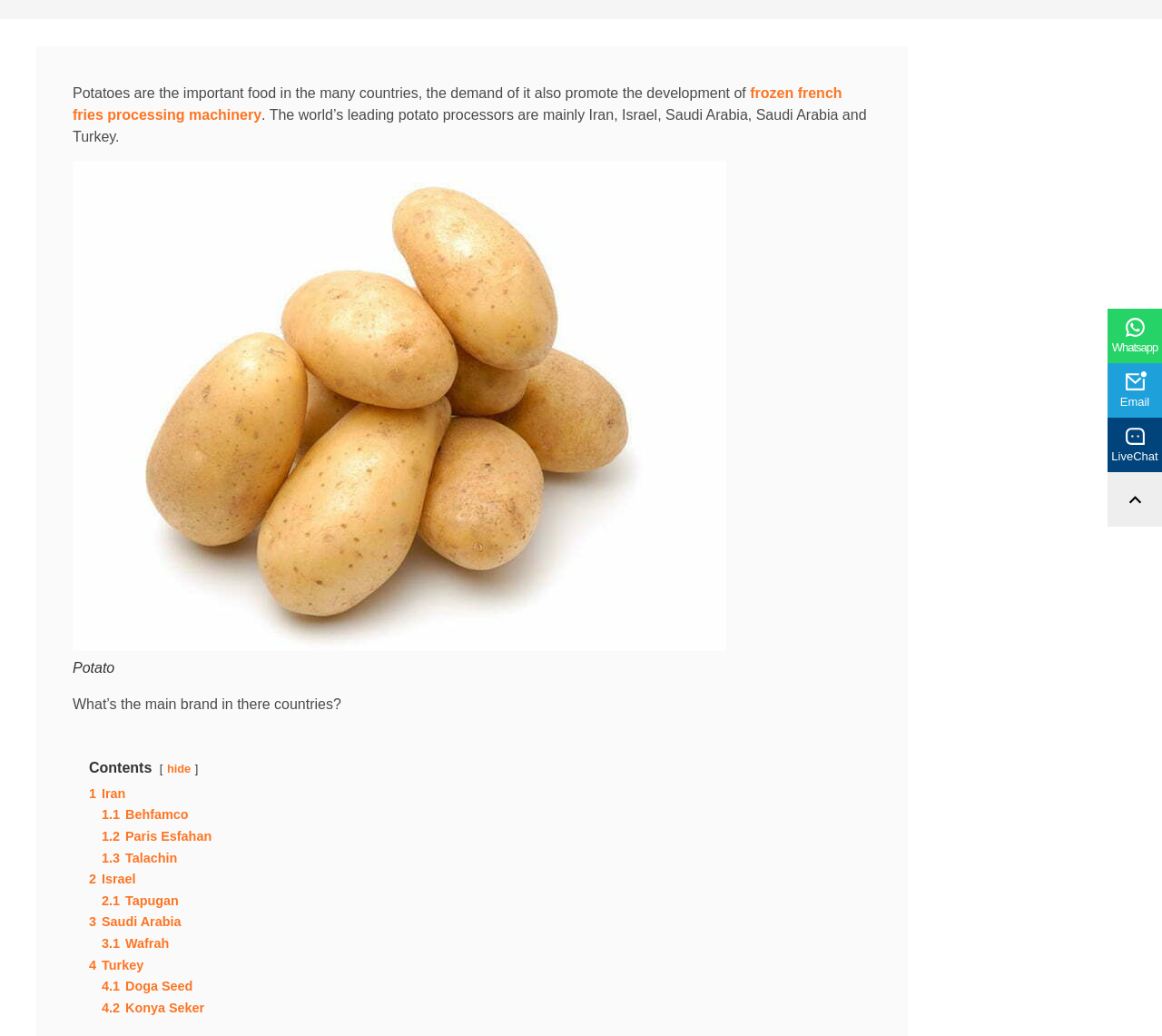Identify the bounding box for the UI element that is described as follows: "4.1 Doga Seed".

[0.088, 0.945, 0.166, 0.959]